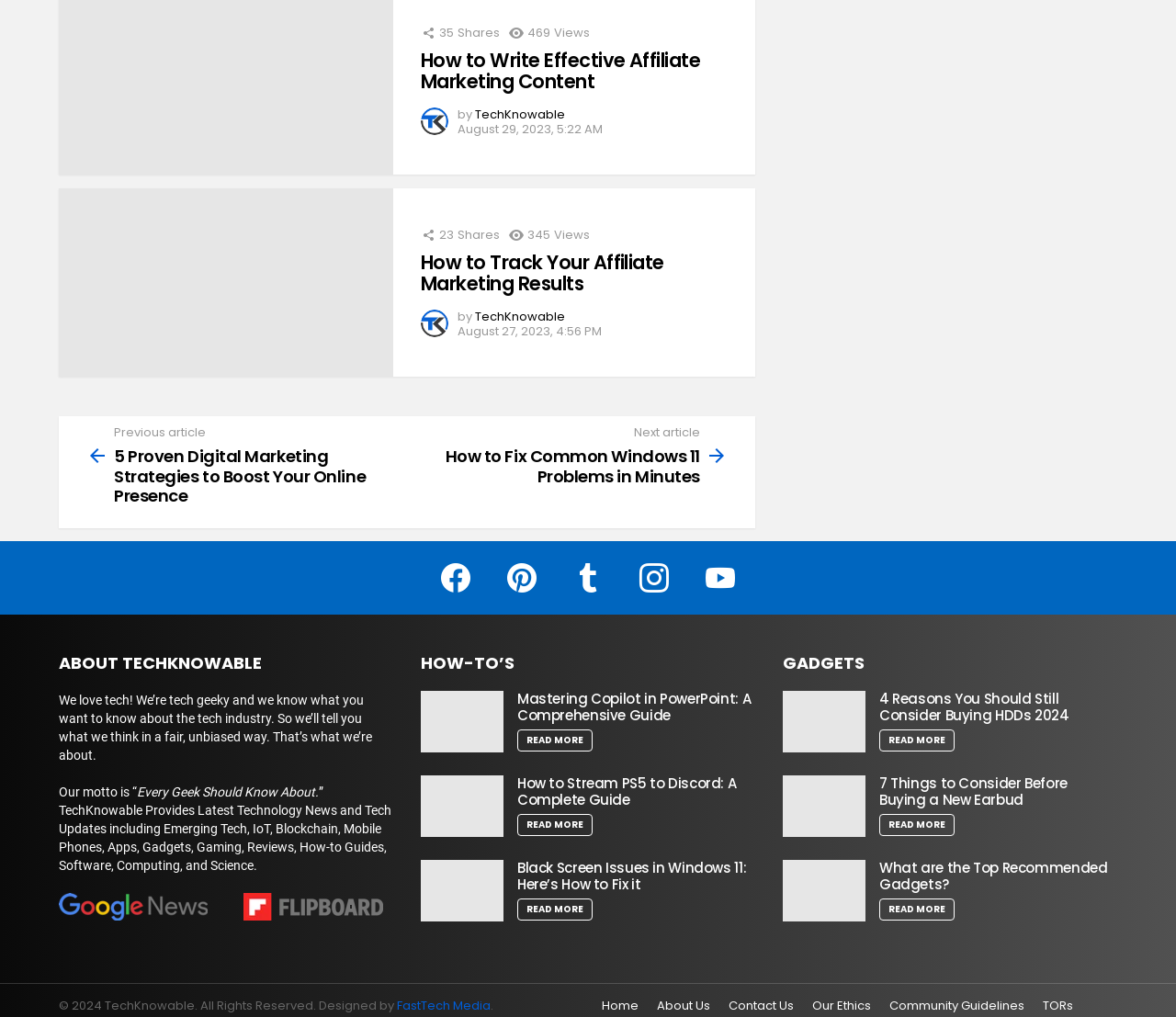Refer to the screenshot and answer the following question in detail:
What is the name of the website?

I determined the answer by looking at the footer section of the webpage, where it says 'by TechKnowable' multiple times, indicating that TechKnowable is the name of the website.